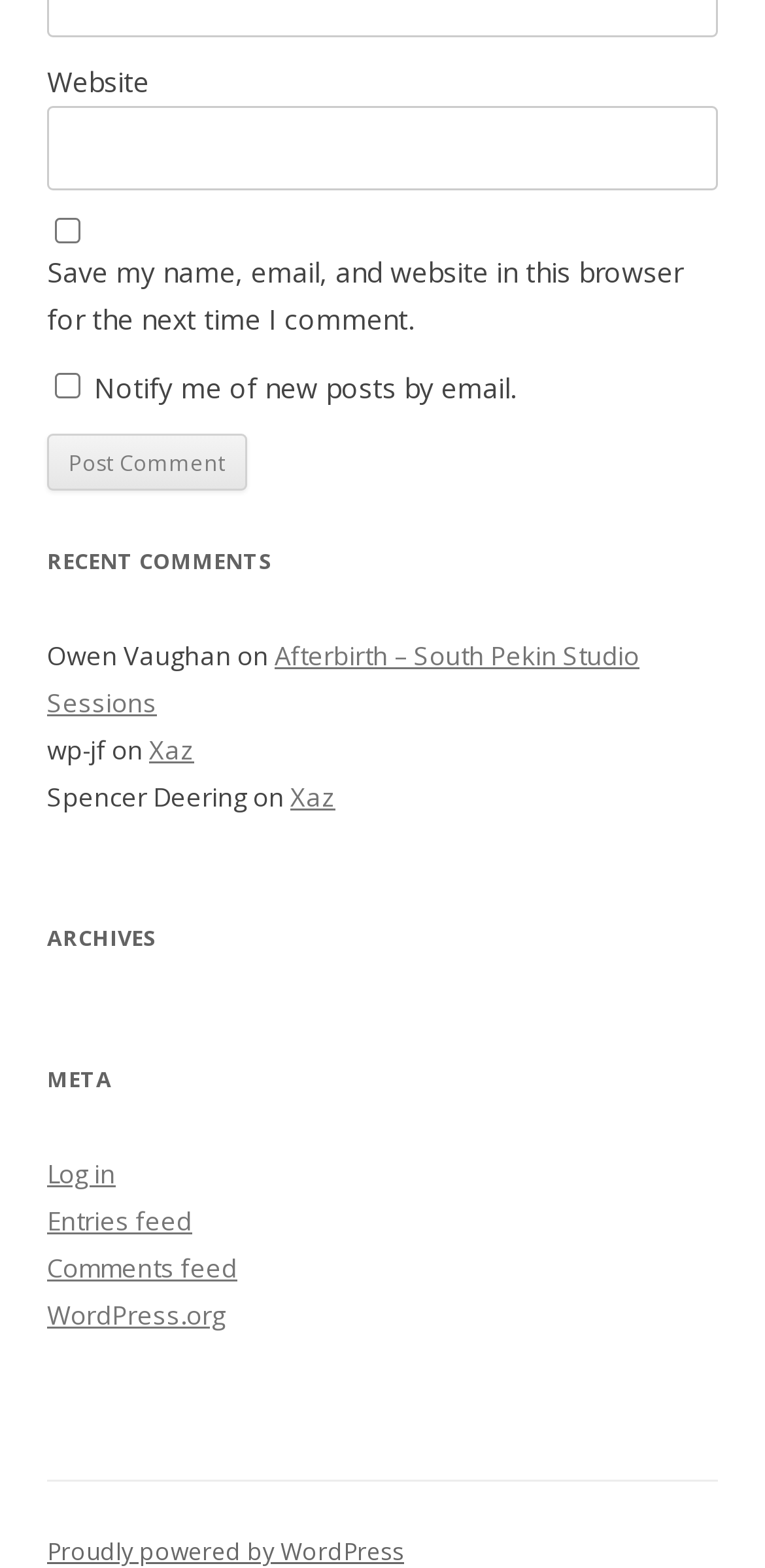How many comments are shown on this webpage?
Provide a short answer using one word or a brief phrase based on the image.

2